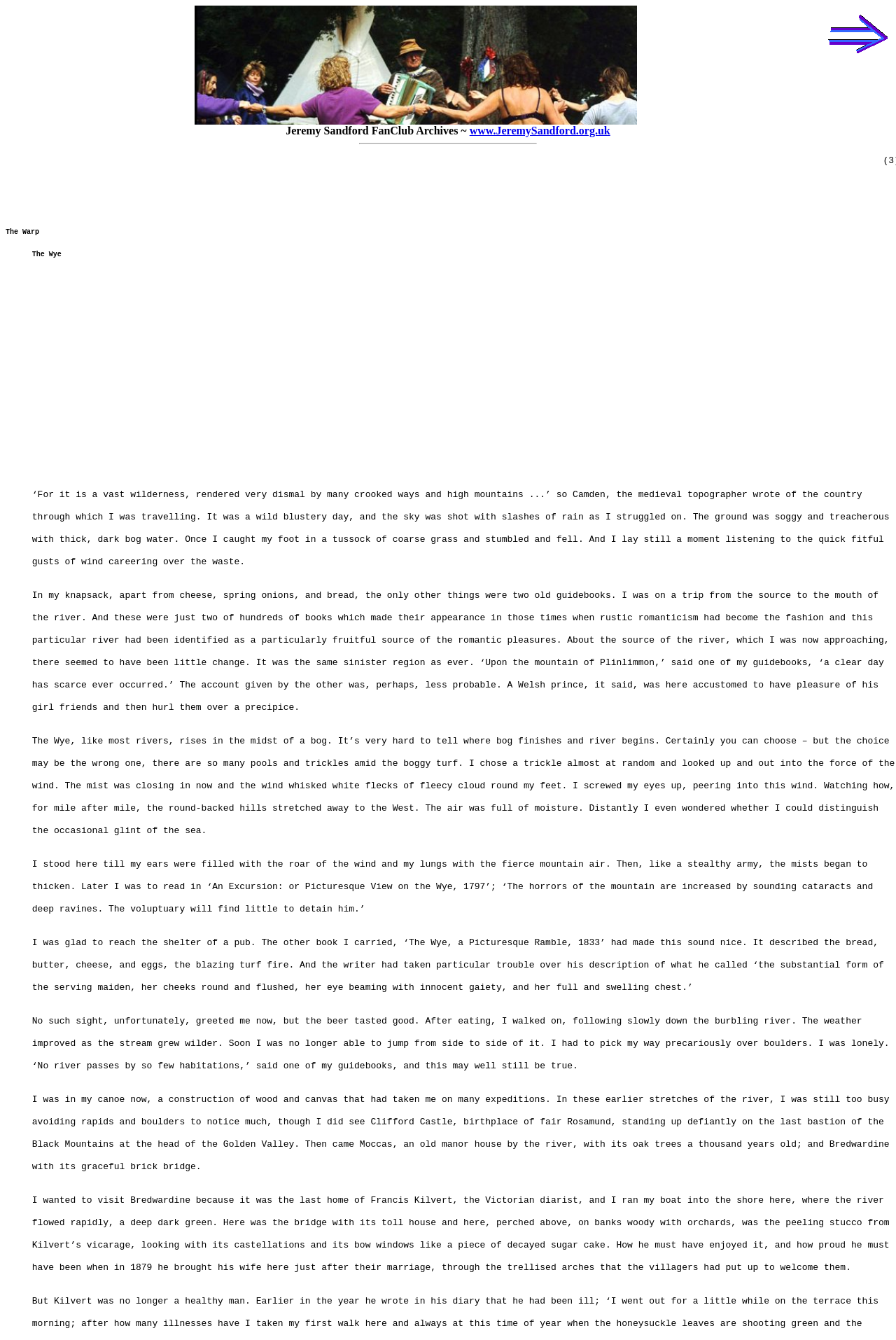Given the content of the image, can you provide a detailed answer to the question?
What is the name of the Victorian diarist mentioned in the text?

The text mentions that the author visited Bredwardine, which was the last home of Francis Kilvert, a Victorian diarist. This information is provided in the context of the author's trip from the source to the mouth of the river.